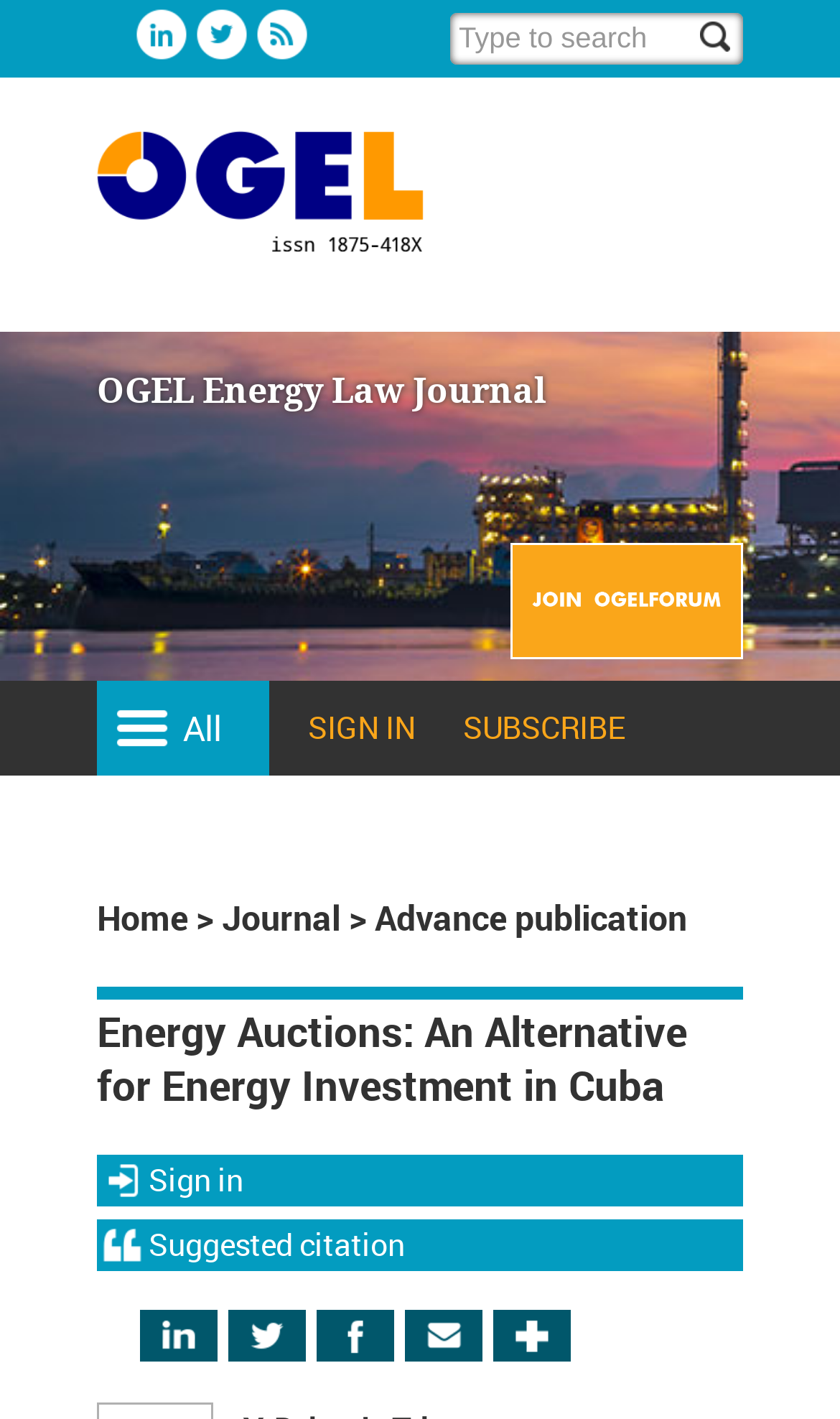Give a one-word or short-phrase answer to the following question: 
What is the text on the search box?

Type to search